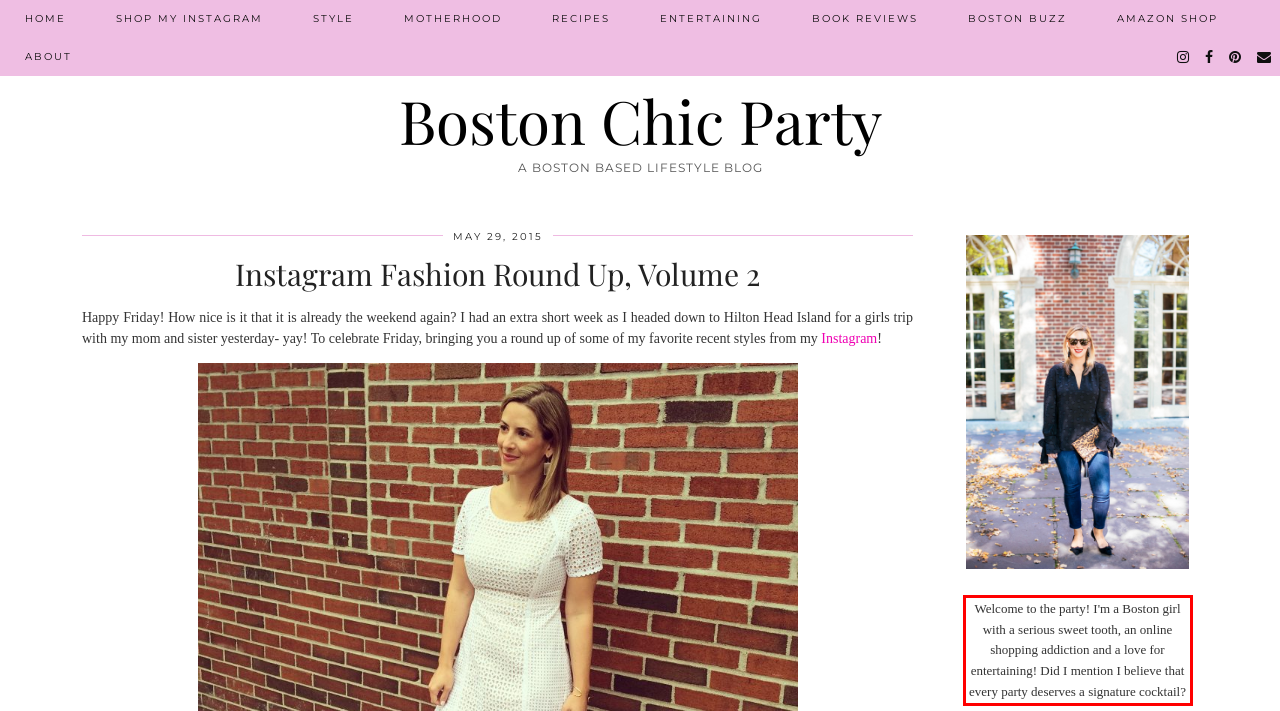You have a screenshot of a webpage with a red bounding box. Use OCR to generate the text contained within this red rectangle.

Welcome to the party! I'm a Boston girl with a serious sweet tooth, an online shopping addiction and a love for entertaining! Did I mention I believe that every party deserves a signature cocktail?